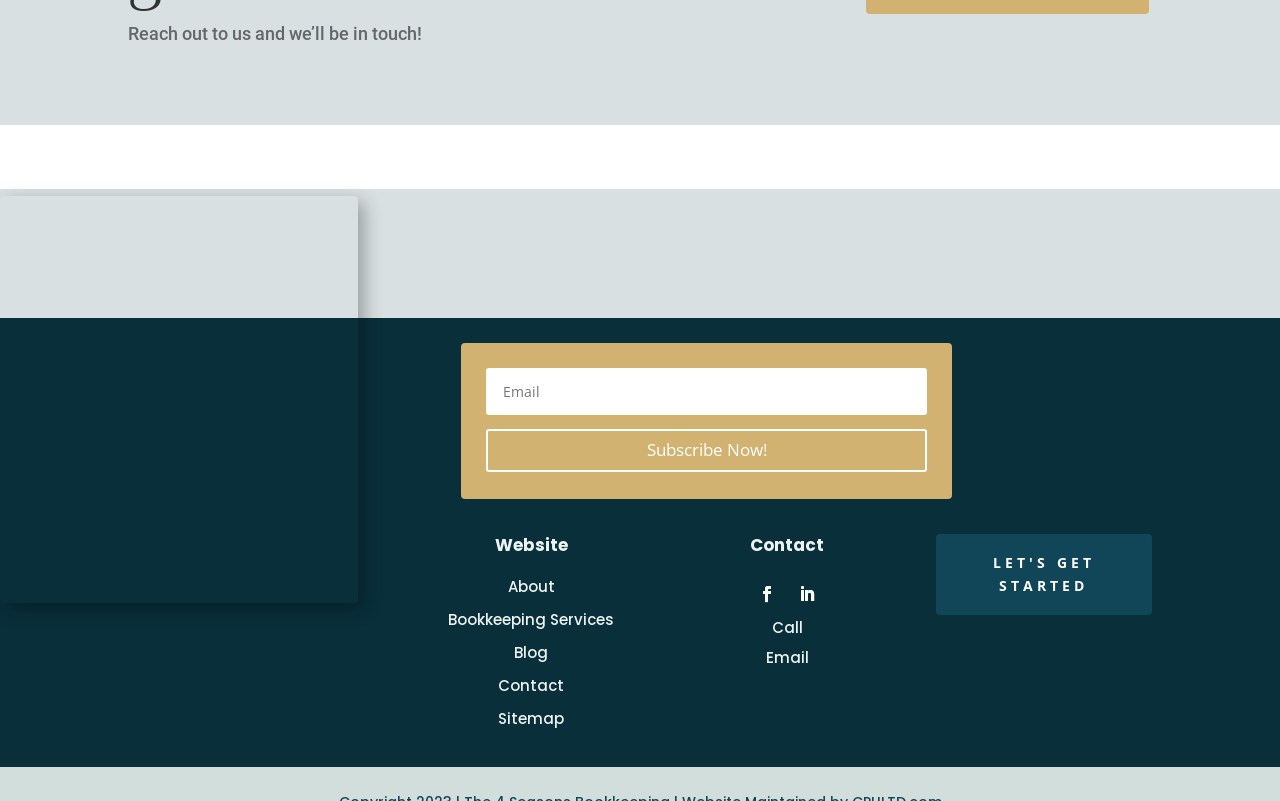Provide the bounding box coordinates of the UI element that matches the description: "name="menu1"".

None